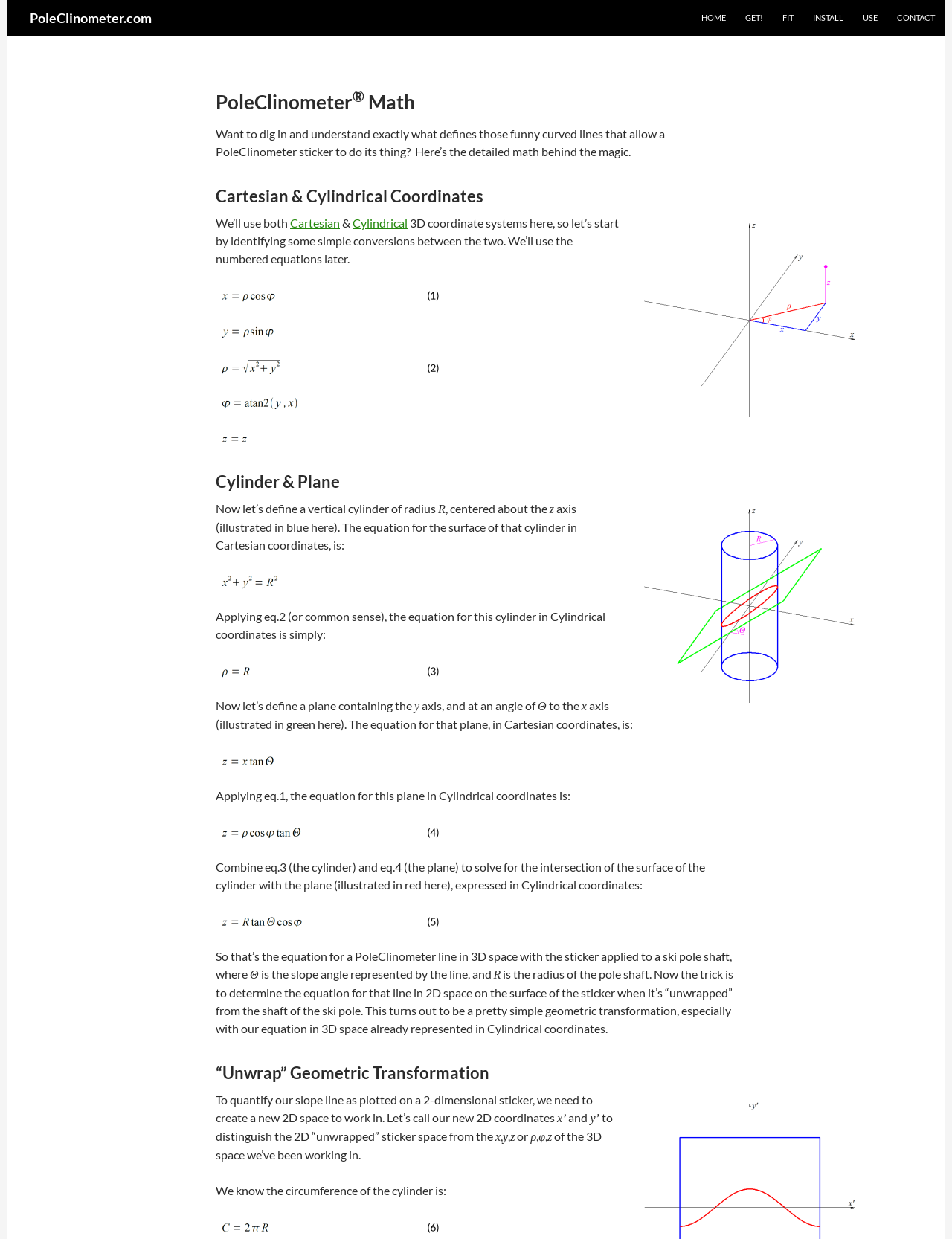What is the purpose of the geometric transformation in the 'Unwrap' section?
Using the image, respond with a single word or phrase.

To quantify the slope line on a 2D sticker